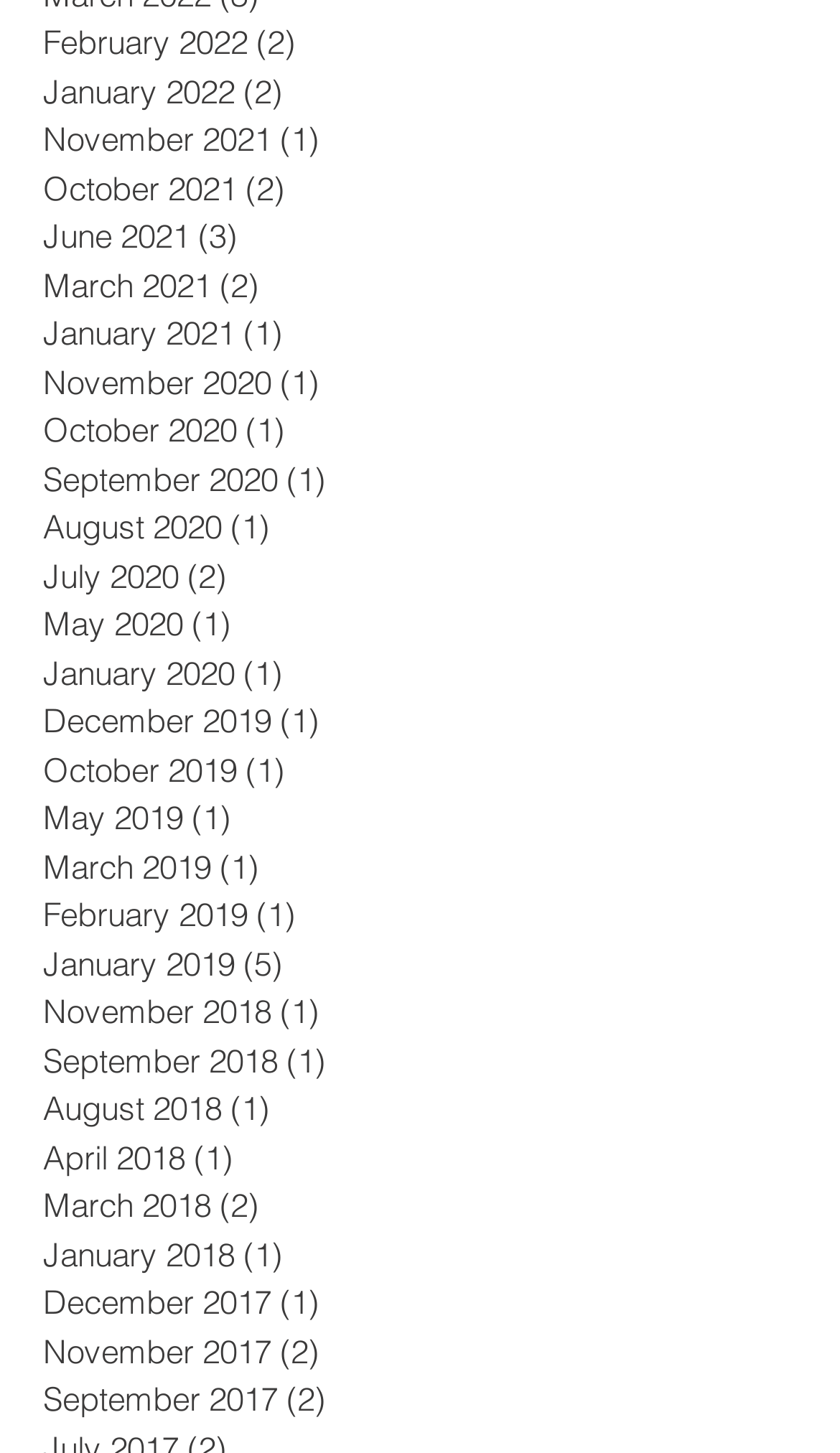How many posts are there in January 2019?
Identify the answer in the screenshot and reply with a single word or phrase.

5